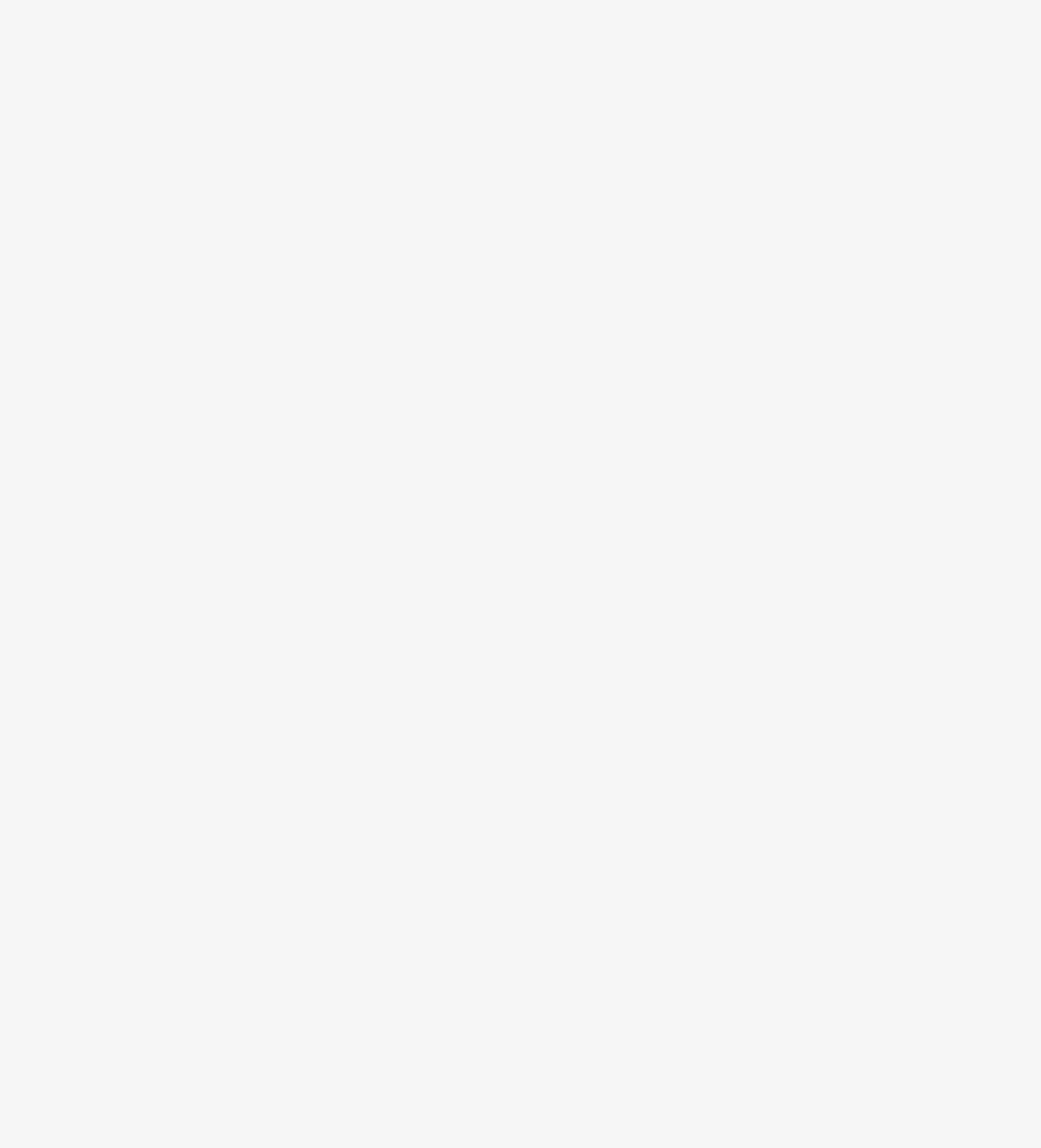Determine the bounding box coordinates for the area that needs to be clicked to fulfill this task: "Click the 'What can be served with Uttapam?' button". The coordinates must be given as four float numbers between 0 and 1, i.e., [left, top, right, bottom].

[0.059, 0.854, 0.605, 0.887]